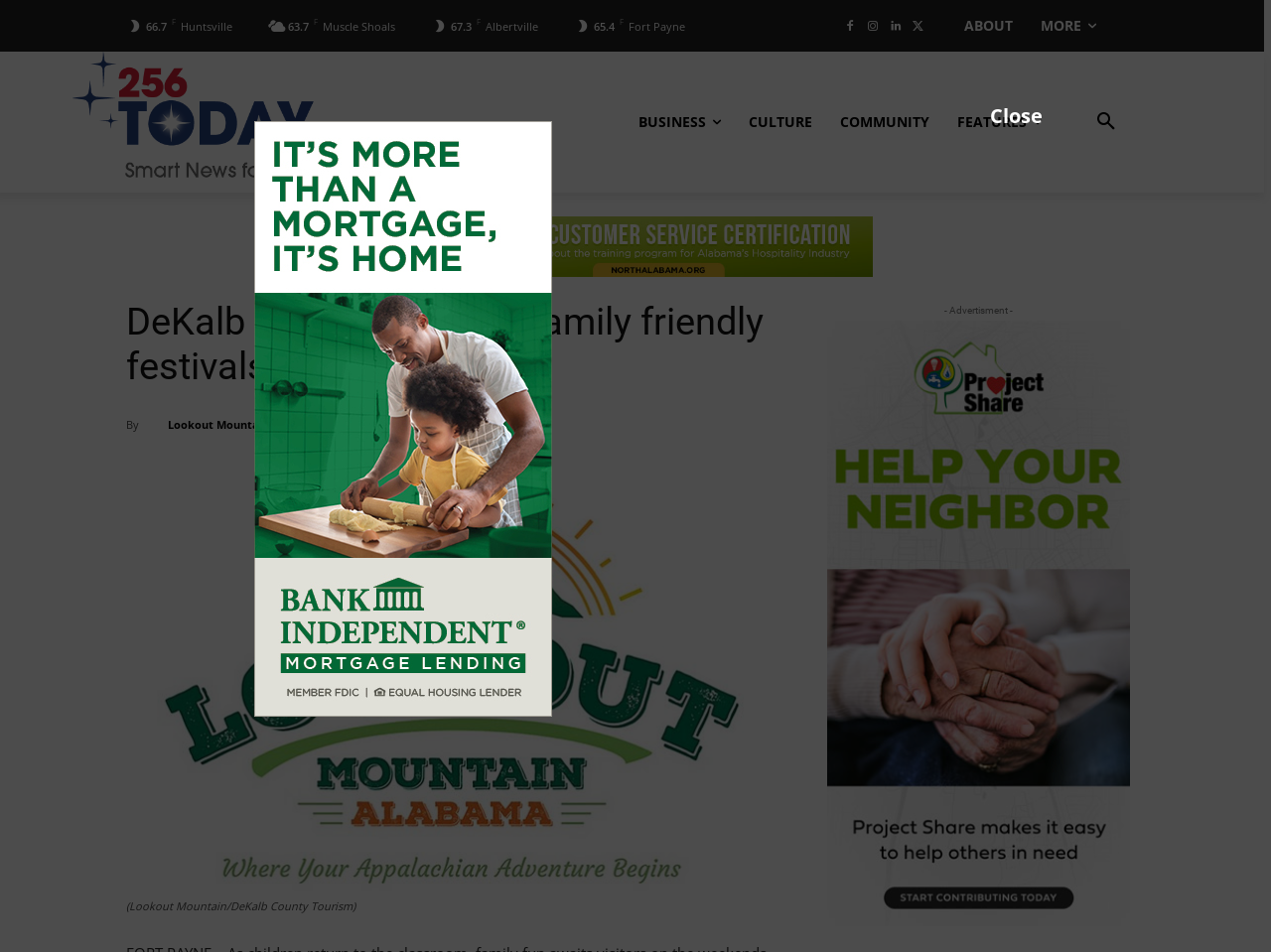Give the bounding box coordinates for the element described by: "parent_node: By title="Lookout Mountain"".

[0.111, 0.435, 0.132, 0.456]